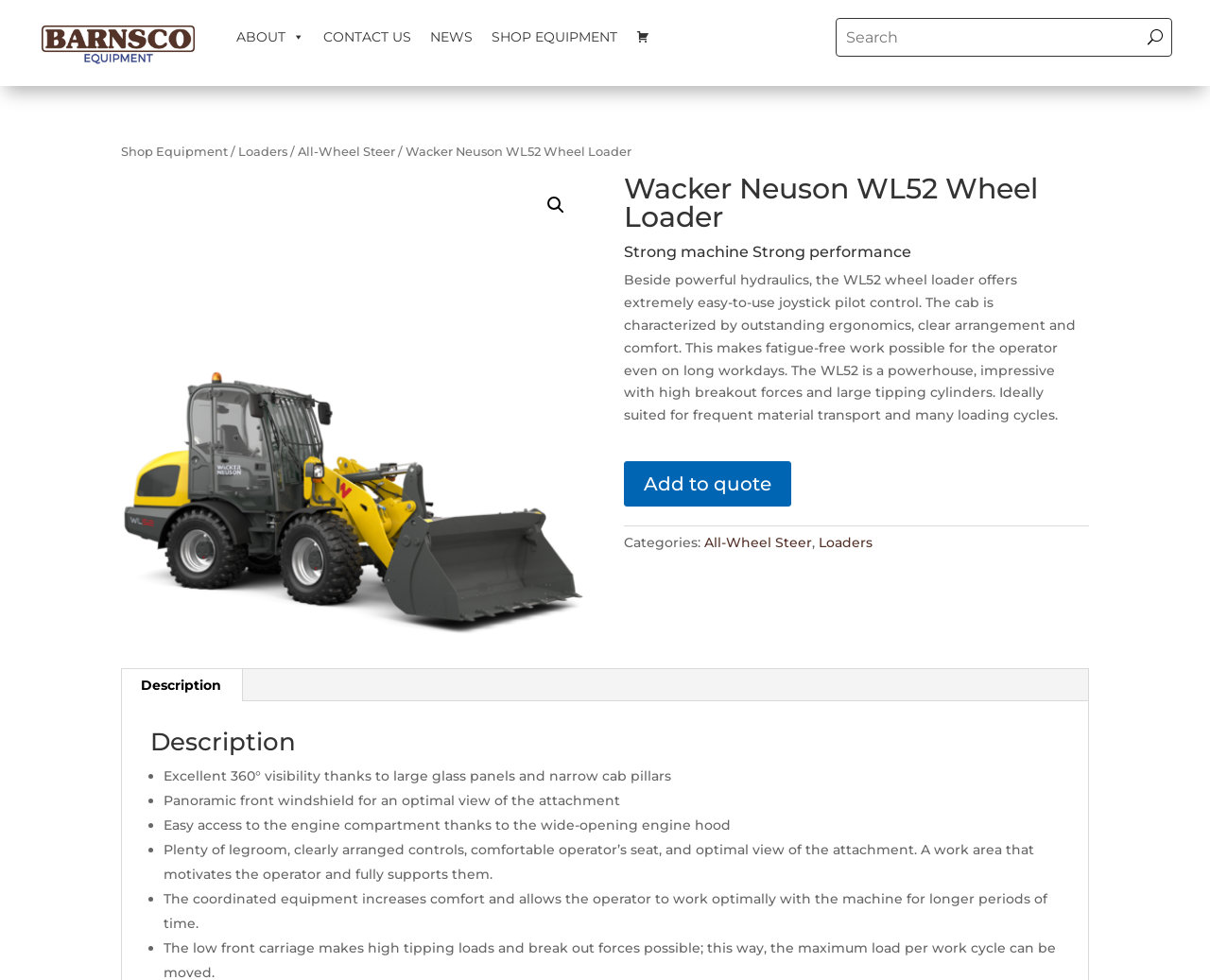Locate the bounding box coordinates of the segment that needs to be clicked to meet this instruction: "View description".

[0.099, 0.683, 0.201, 0.716]